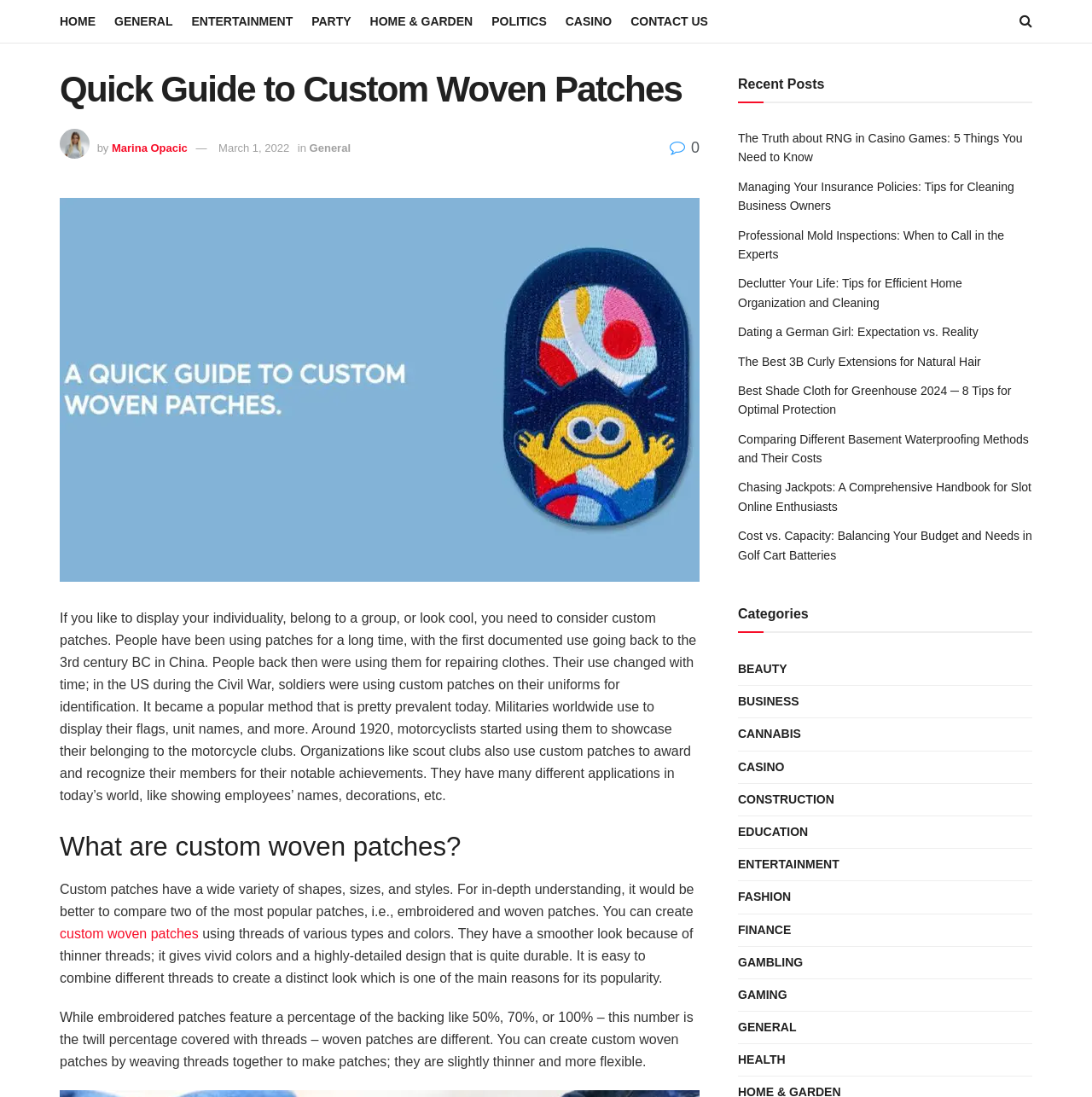Who is the author of this article?
Answer the question with a detailed and thorough explanation.

The author's name is mentioned at the top of the article, along with the date of publication, March 1, 2022.